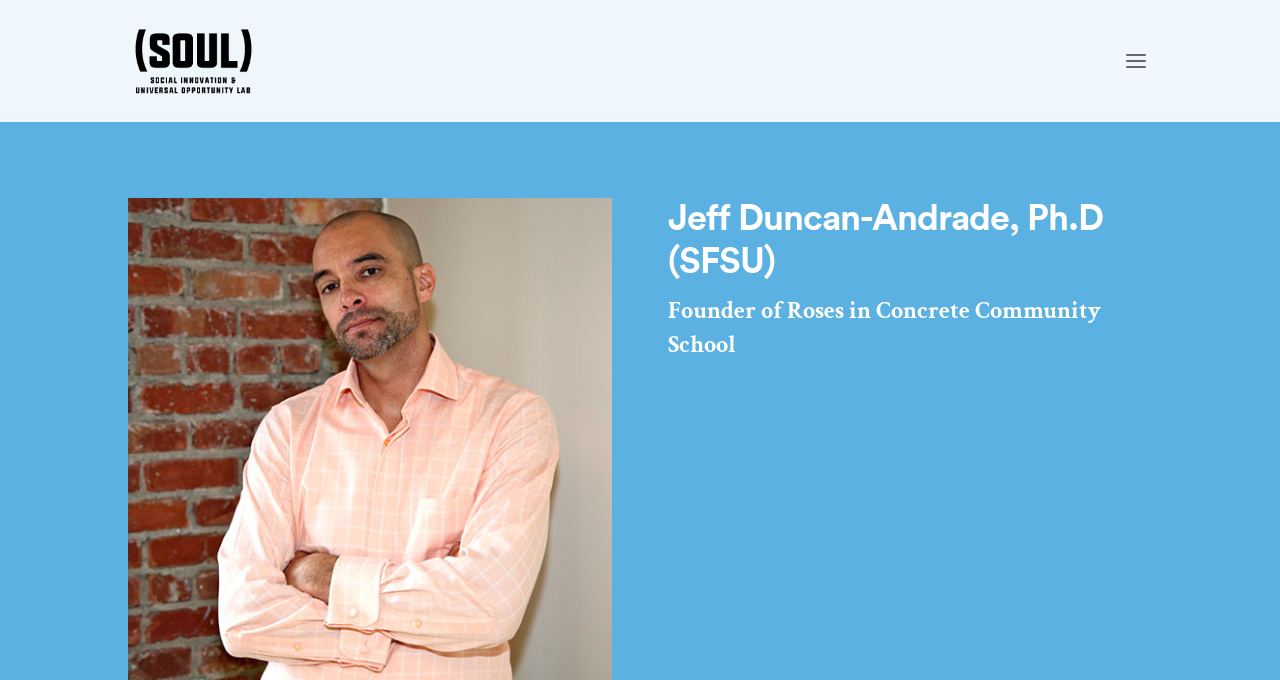Please provide a one-word or short phrase answer to the question:
What is the name of the school founded by Jeff Duncan-Andrade?

Roses in Concrete Community School